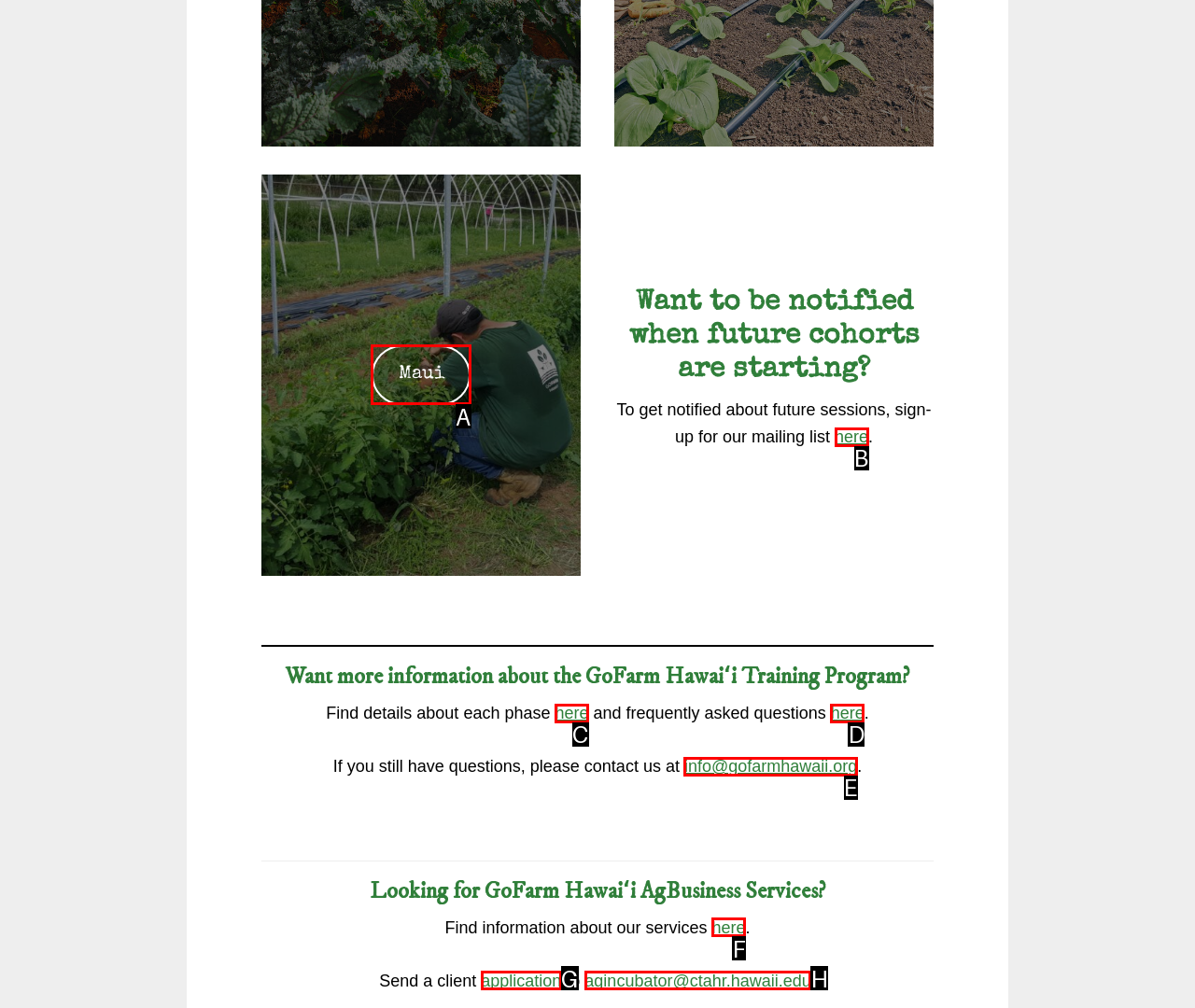Tell me the letter of the option that corresponds to the description: agincubator@ctahr.hawaii.edu
Answer using the letter from the given choices directly.

H